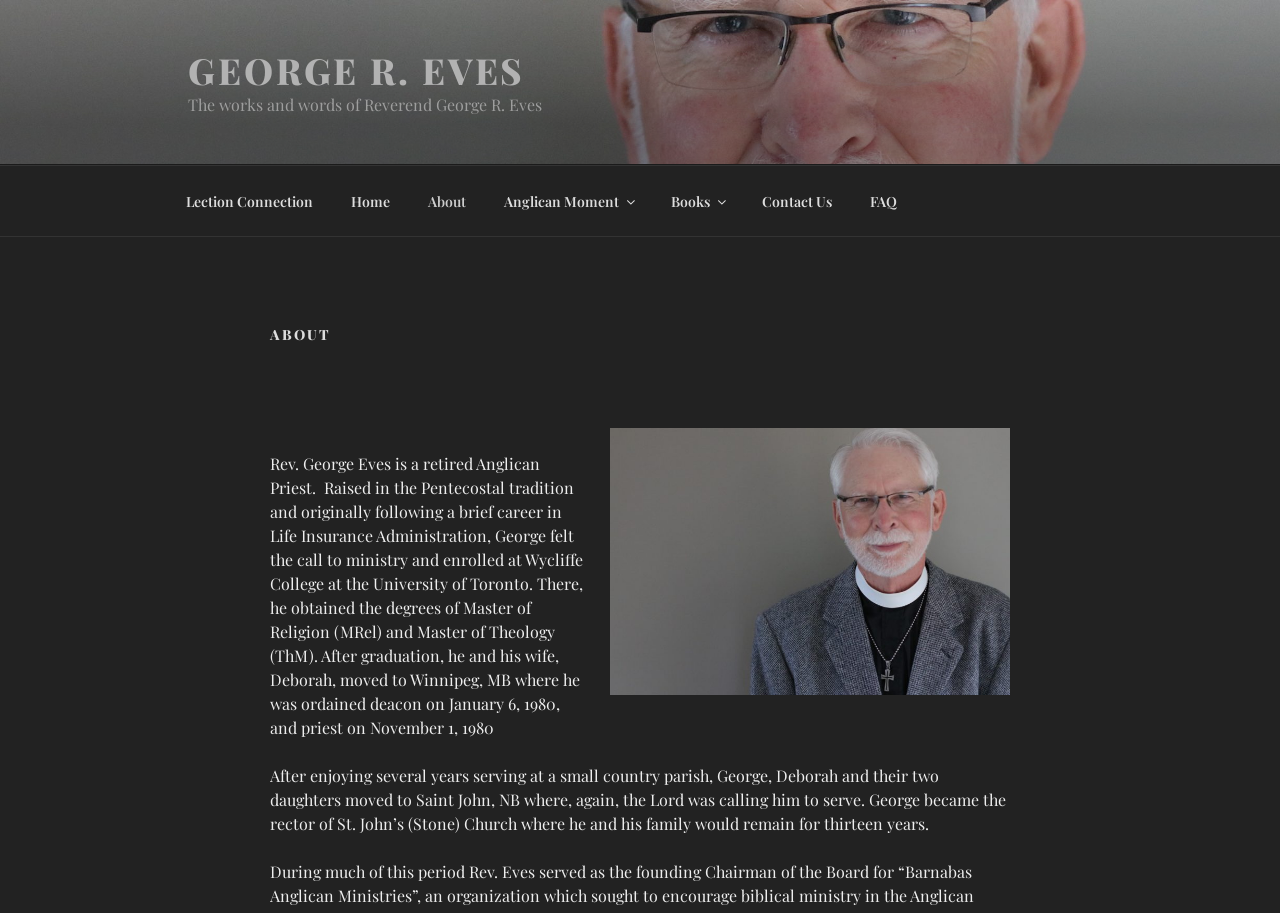Answer the question briefly using a single word or phrase: 
What is the name of the church where George Eves served as rector?

St. John’s (Stone) Church